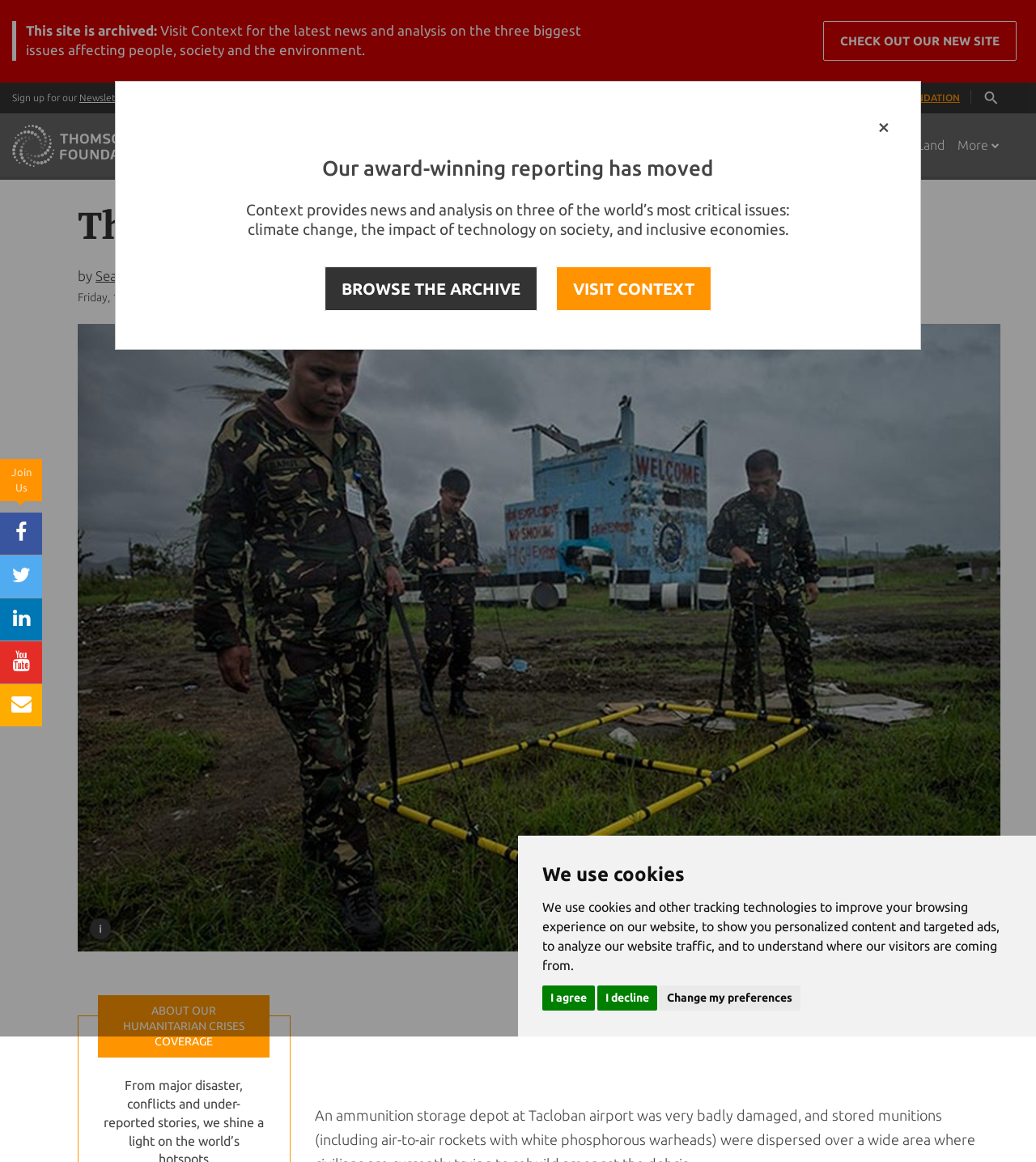What is the name of the organization mentioned in the article?
Using the image as a reference, answer the question in detail.

The article mentions 'MAG (Mines Advisory Group)' as the organization associated with the author Sean Sutton.